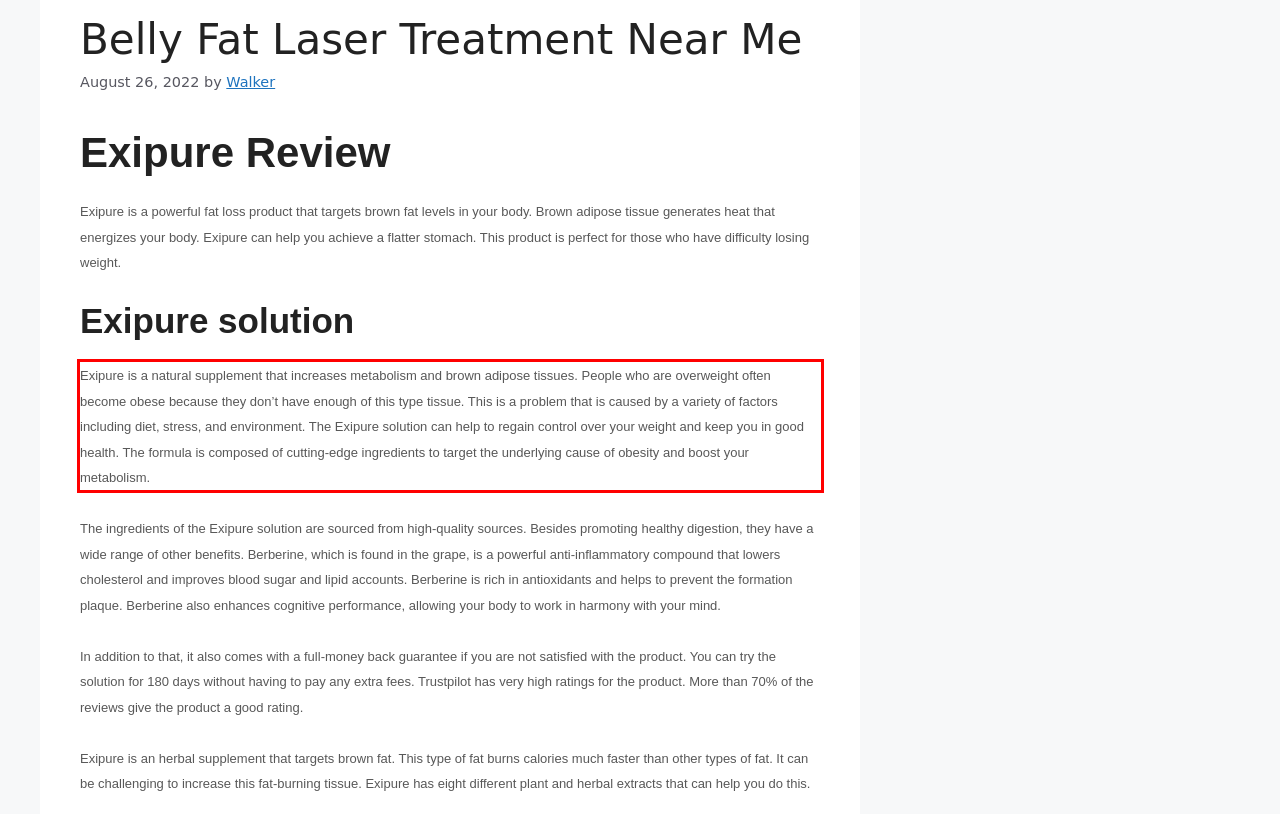Please identify and extract the text from the UI element that is surrounded by a red bounding box in the provided webpage screenshot.

Exipure is a natural supplement that increases metabolism and brown adipose tissues. People who are overweight often become obese because they don’t have enough of this type tissue. This is a problem that is caused by a variety of factors including diet, stress, and environment. The Exipure solution can help to regain control over your weight and keep you in good health. The formula is composed of cutting-edge ingredients to target the underlying cause of obesity and boost your metabolism.